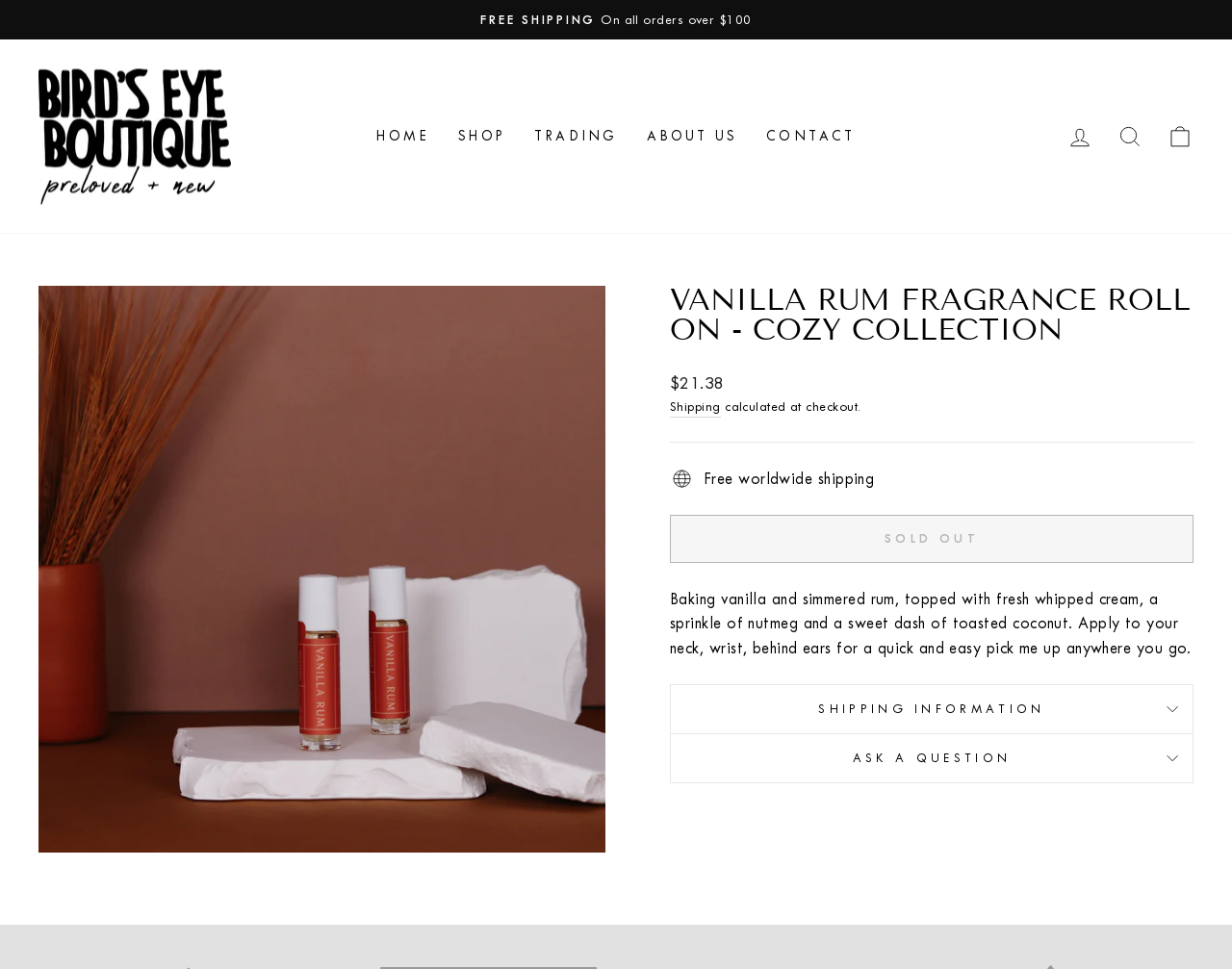Please provide a one-word or short phrase answer to the question:
What is the benefit of applying the fragrance?

quick and easy pick me up